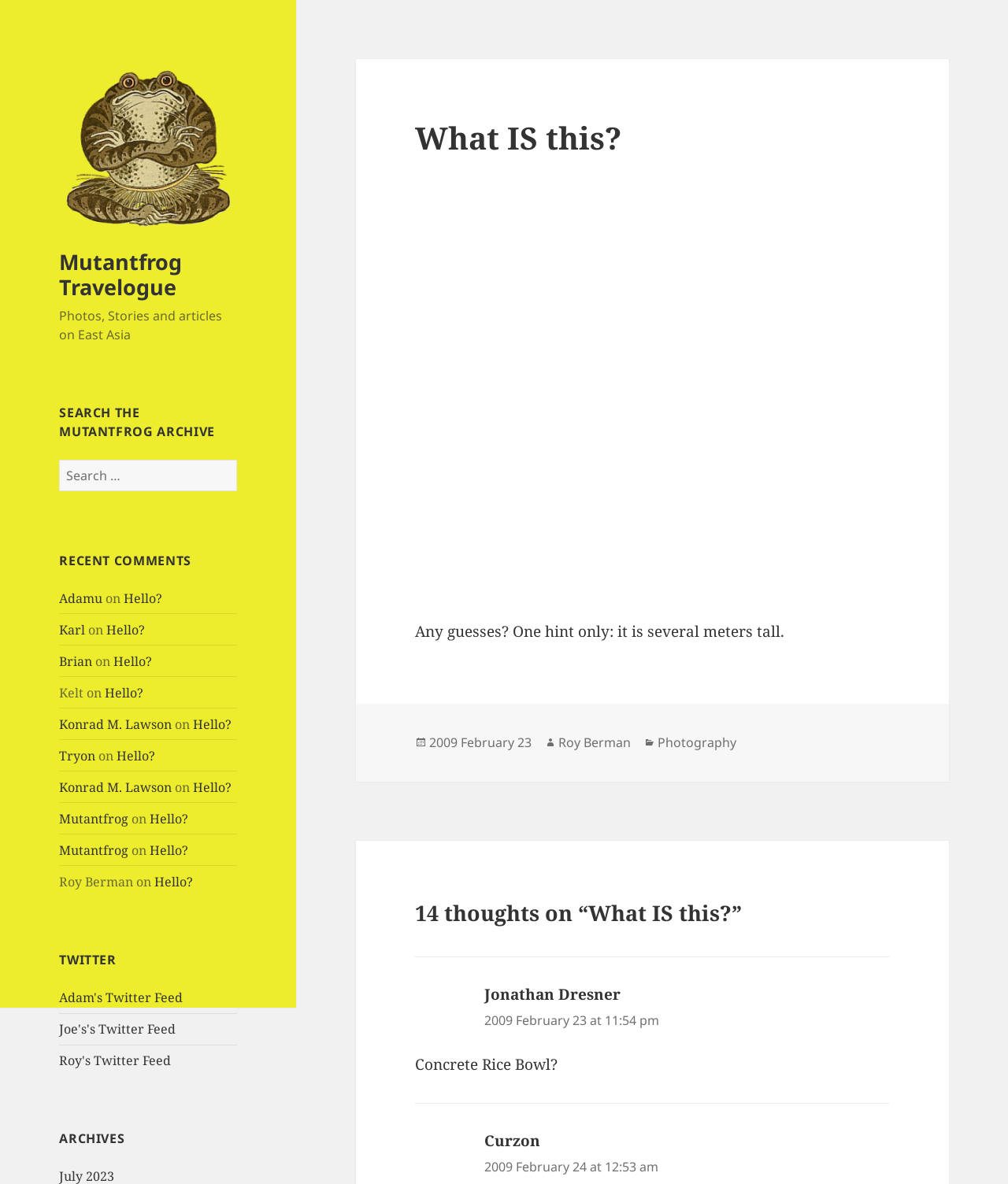Please use the details from the image to answer the following question comprehensively:
What is the category of the article 'What IS this?'?

The category of the article 'What IS this?' can be found at the bottom of the article, where it says 'Categories: Photography'. This is the category under which the article is classified.